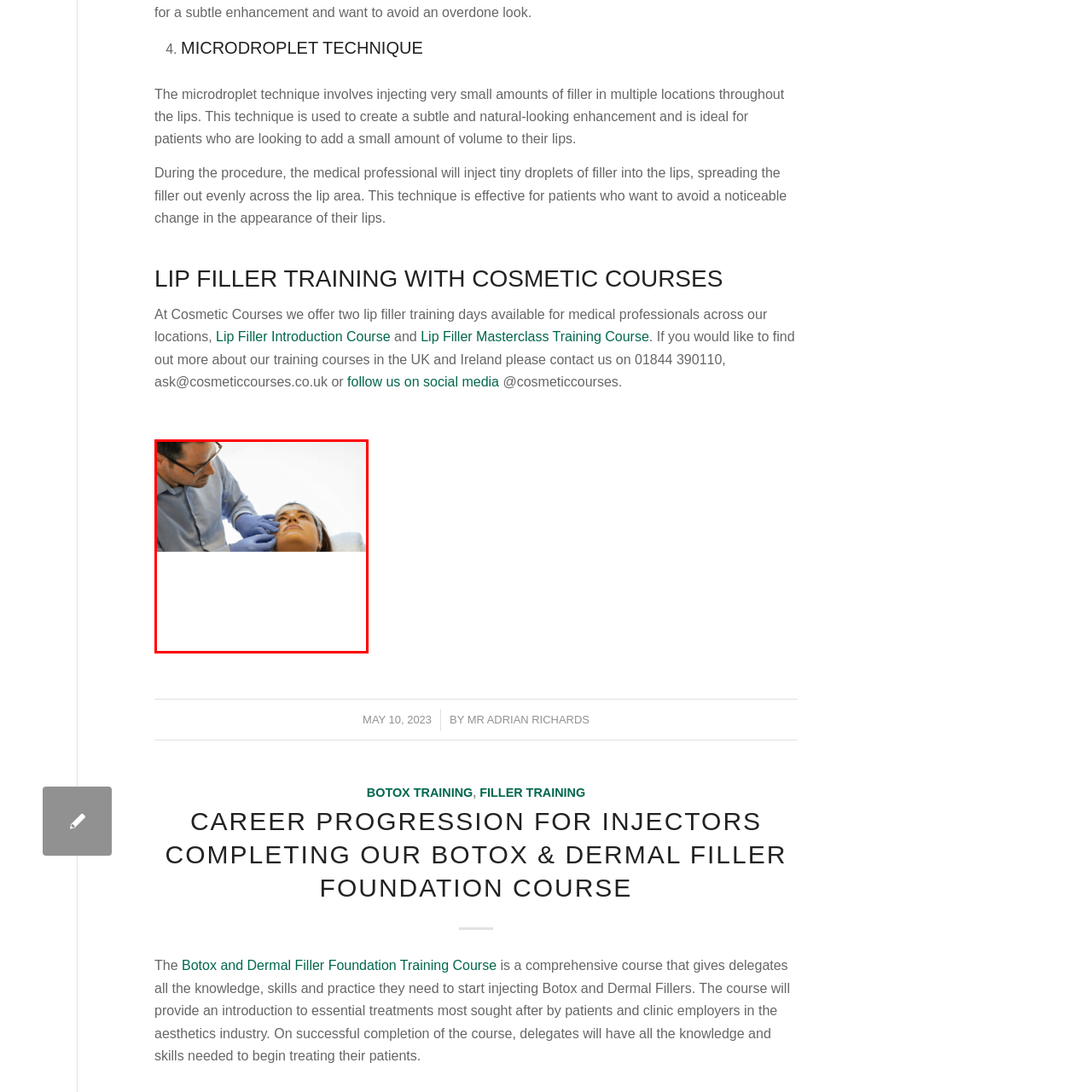What is the goal of the microdroplet technique?
Analyze the image highlighted by the red bounding box and give a detailed response to the question using the information from the image.

According to the caption, the microdroplet technique is designed to 'subtly enhance the lips with natural results', implying that the goal is to achieve a subtle, natural-looking enhancement rather than a drastic change in appearance.